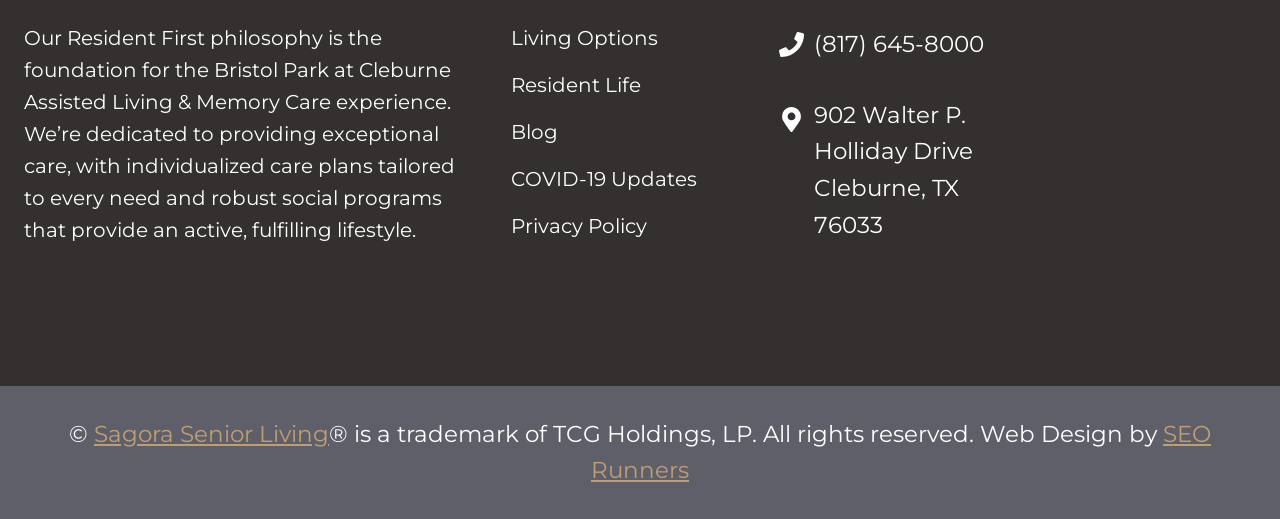Please determine the bounding box coordinates of the element to click on in order to accomplish the following task: "View the Privacy Policy". Ensure the coordinates are four float numbers ranging from 0 to 1, i.e., [left, top, right, bottom].

[0.399, 0.404, 0.577, 0.465]